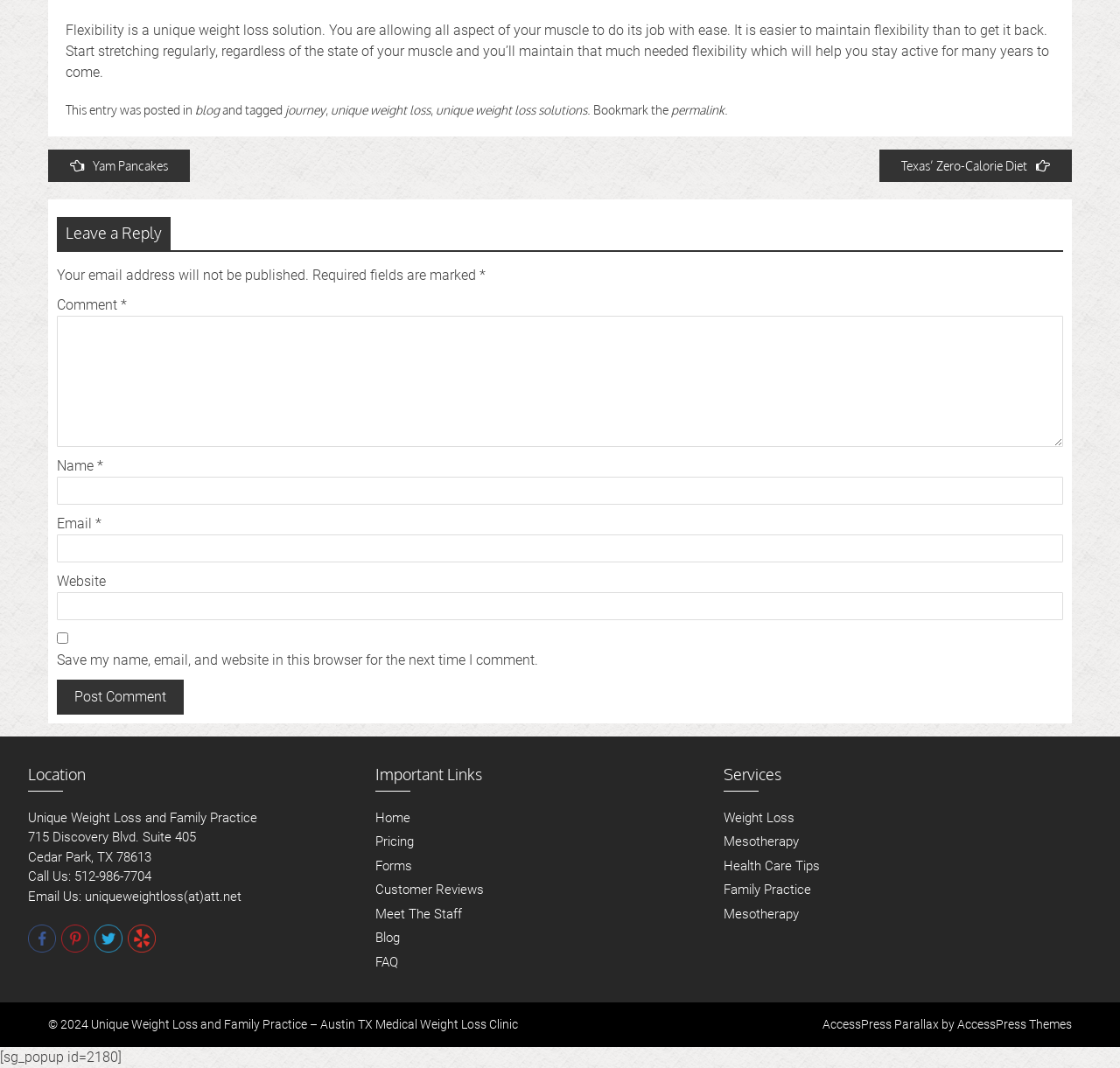What is the name of the medical clinic?
Based on the image, respond with a single word or phrase.

Unique Weight Loss and Family Practice